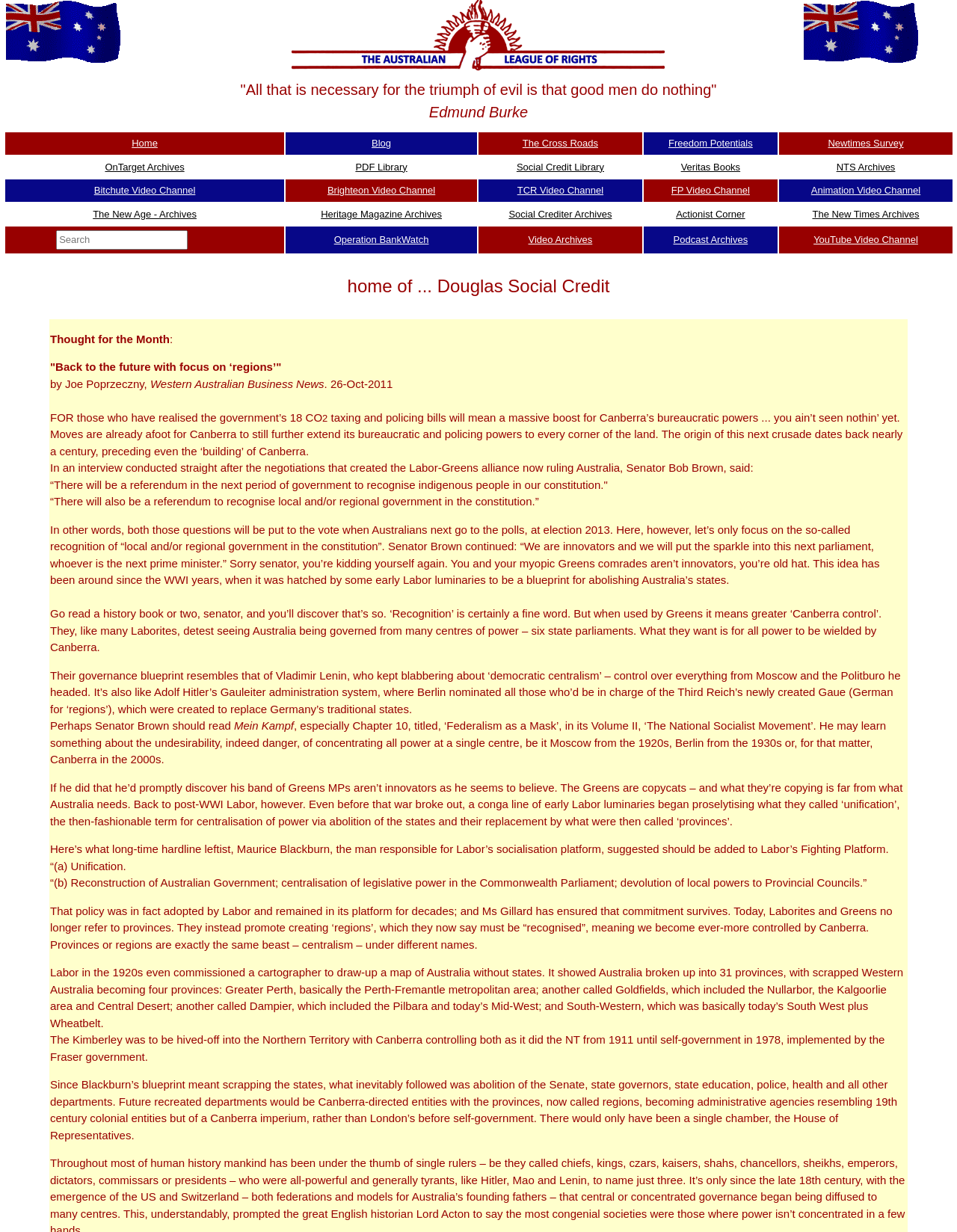Identify the bounding box coordinates of the area that should be clicked in order to complete the given instruction: "View the FAQ'S page". The bounding box coordinates should be four float numbers between 0 and 1, i.e., [left, top, right, bottom].

None